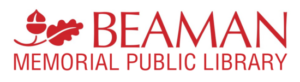What is the significance of libraries according to the caption?
From the details in the image, answer the question comprehensively.

The caption emphasizes the importance of libraries in preserving history and promoting educational initiatives. This suggests that libraries play a vital role in maintaining cultural heritage and supporting educational endeavors in the community.